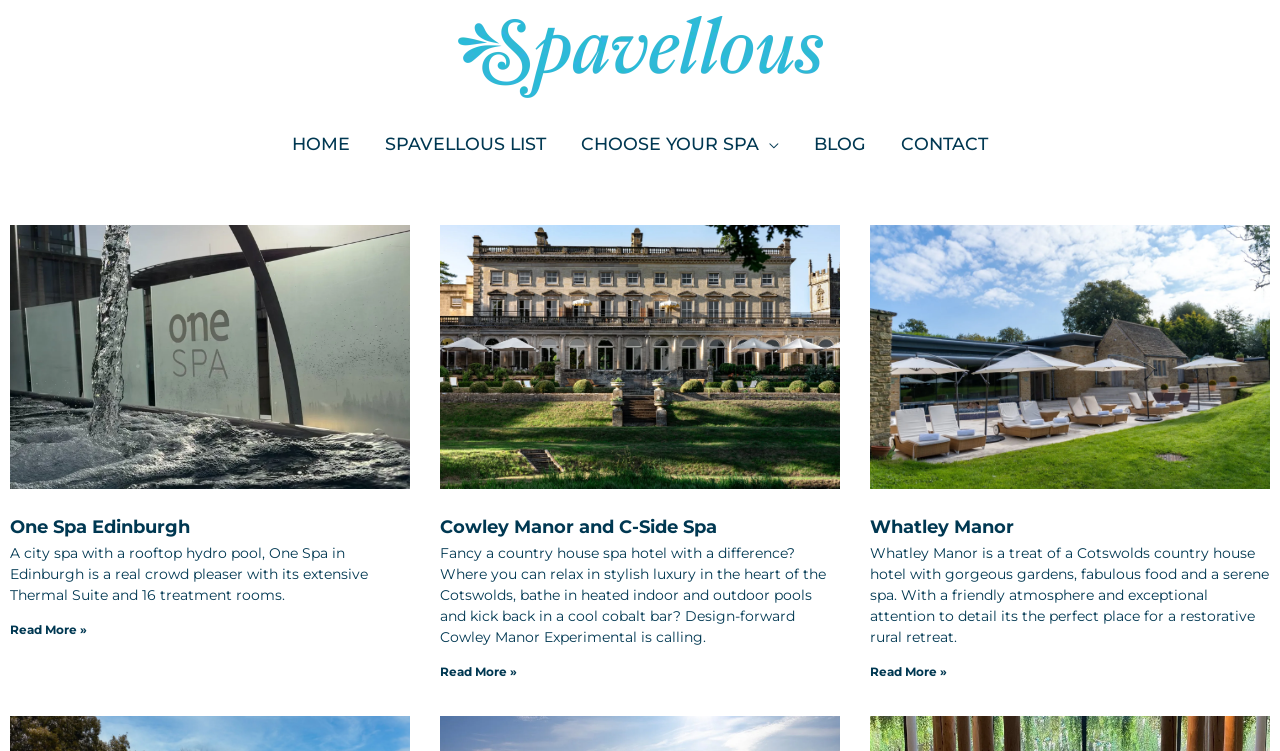Given the element description "parent_node: One Spa Edinburgh" in the screenshot, predict the bounding box coordinates of that UI element.

[0.008, 0.3, 0.32, 0.651]